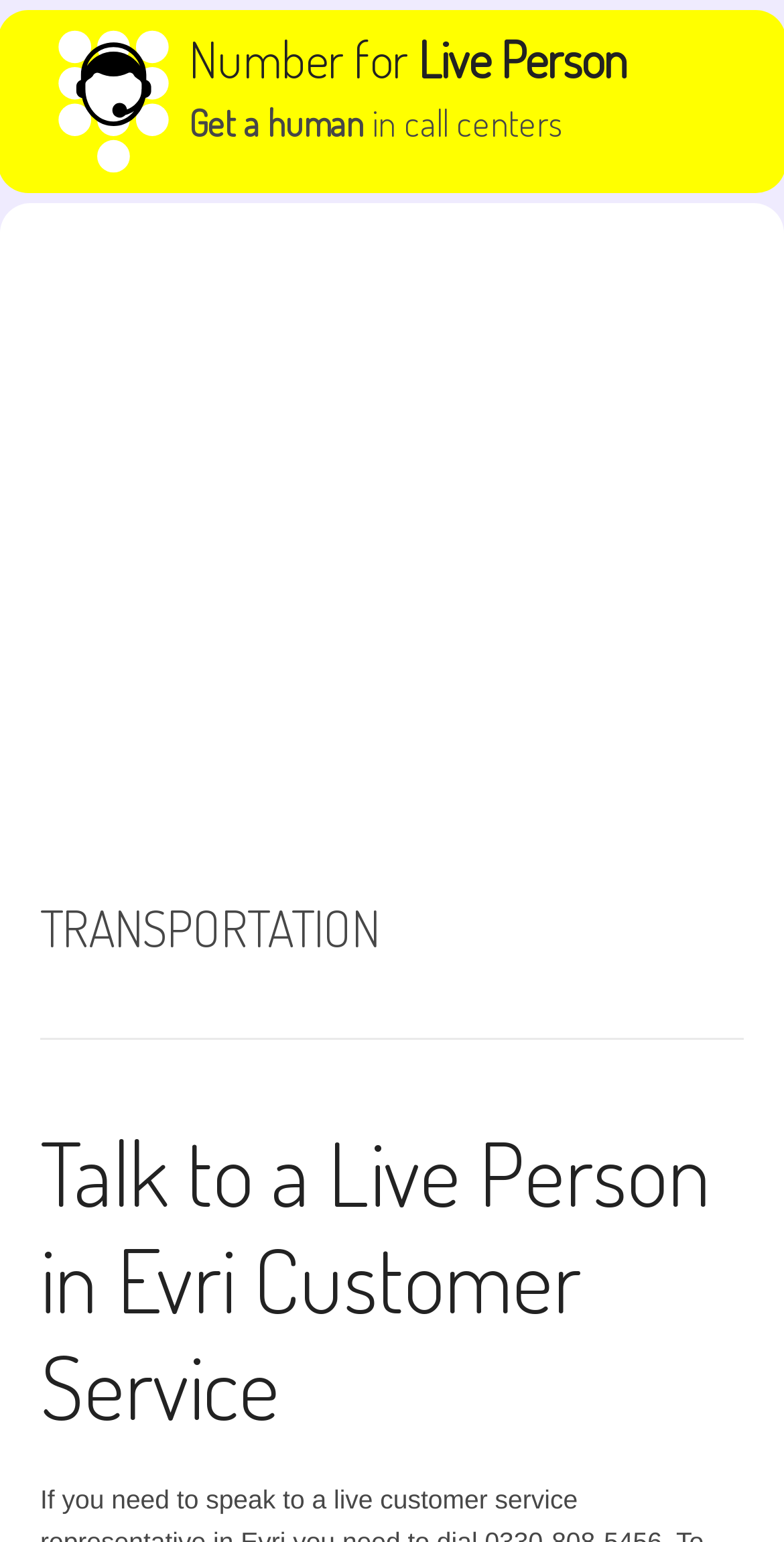Bounding box coordinates are given in the format (top-left x, top-left y, bottom-right x, bottom-right y). All values should be floating point numbers between 0 and 1. Provide the bounding box coordinate for the UI element described as: Number for Live Person

[0.241, 0.017, 0.803, 0.059]